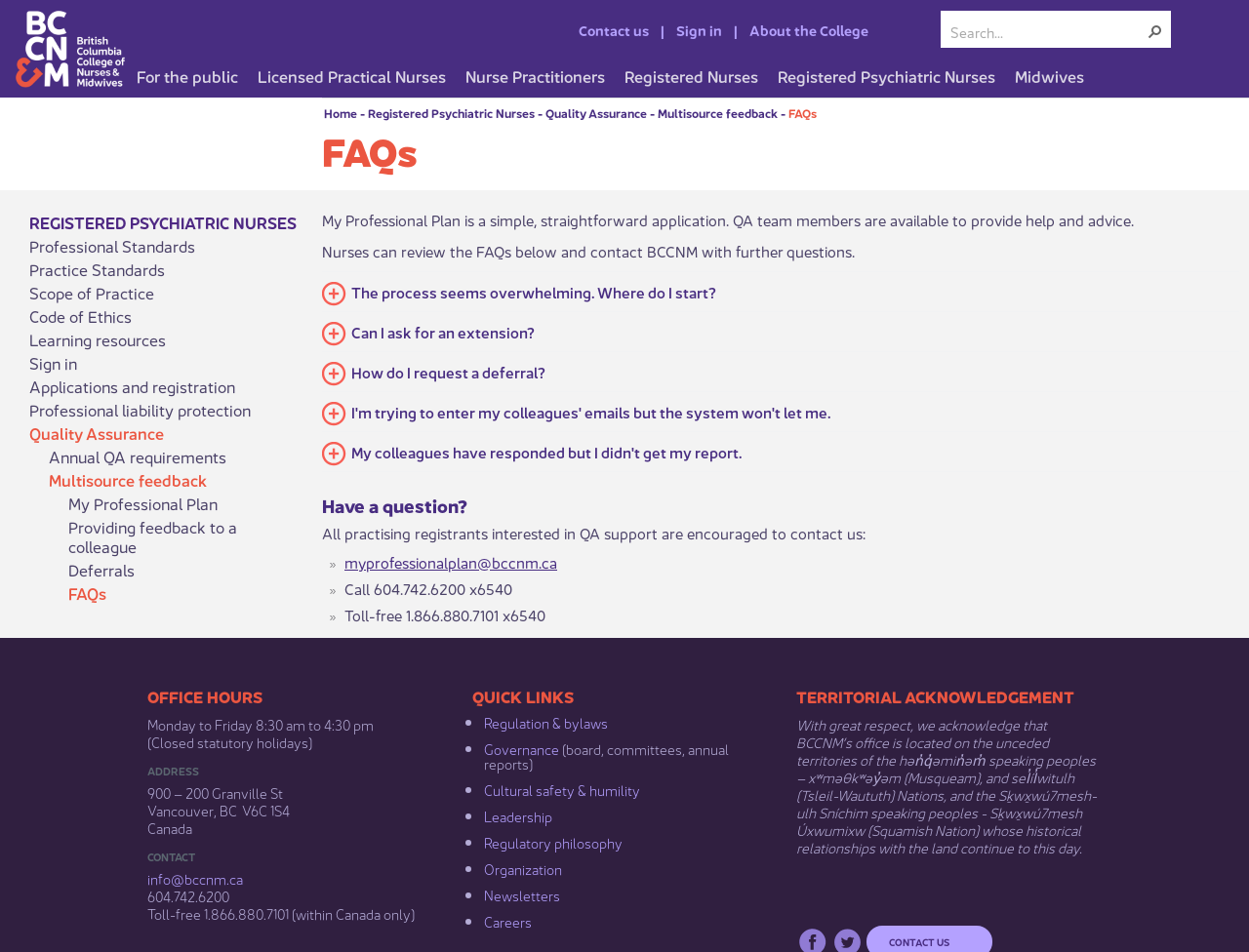Determine the bounding box coordinates of the element that should be clicked to execute the following command: "Sign in".

[0.52, 0.019, 0.578, 0.042]